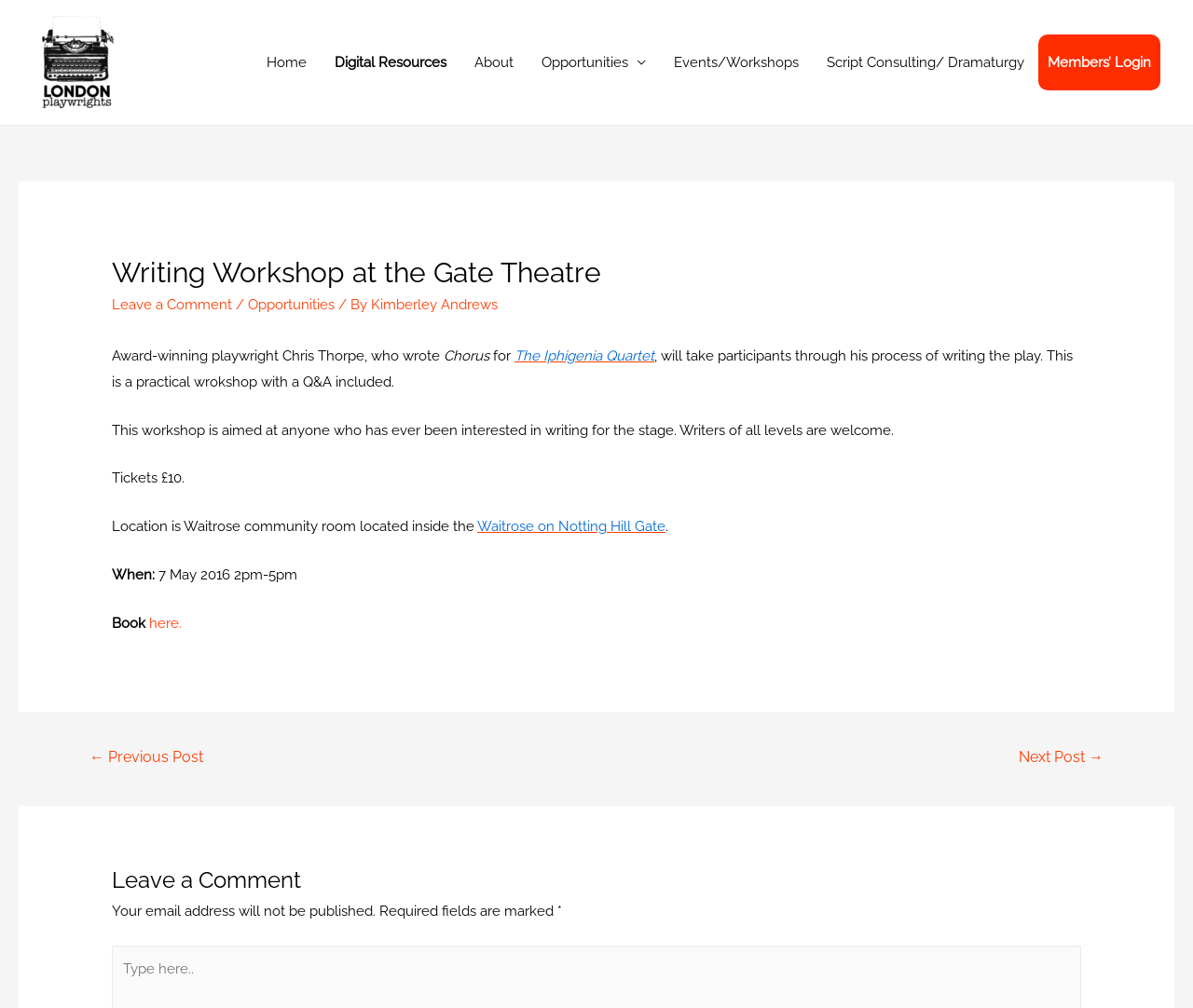What is the cost of the workshop?
We need a detailed and meticulous answer to the question.

The cost of the workshop is mentioned in the article as £10, which is the ticket price for the event.